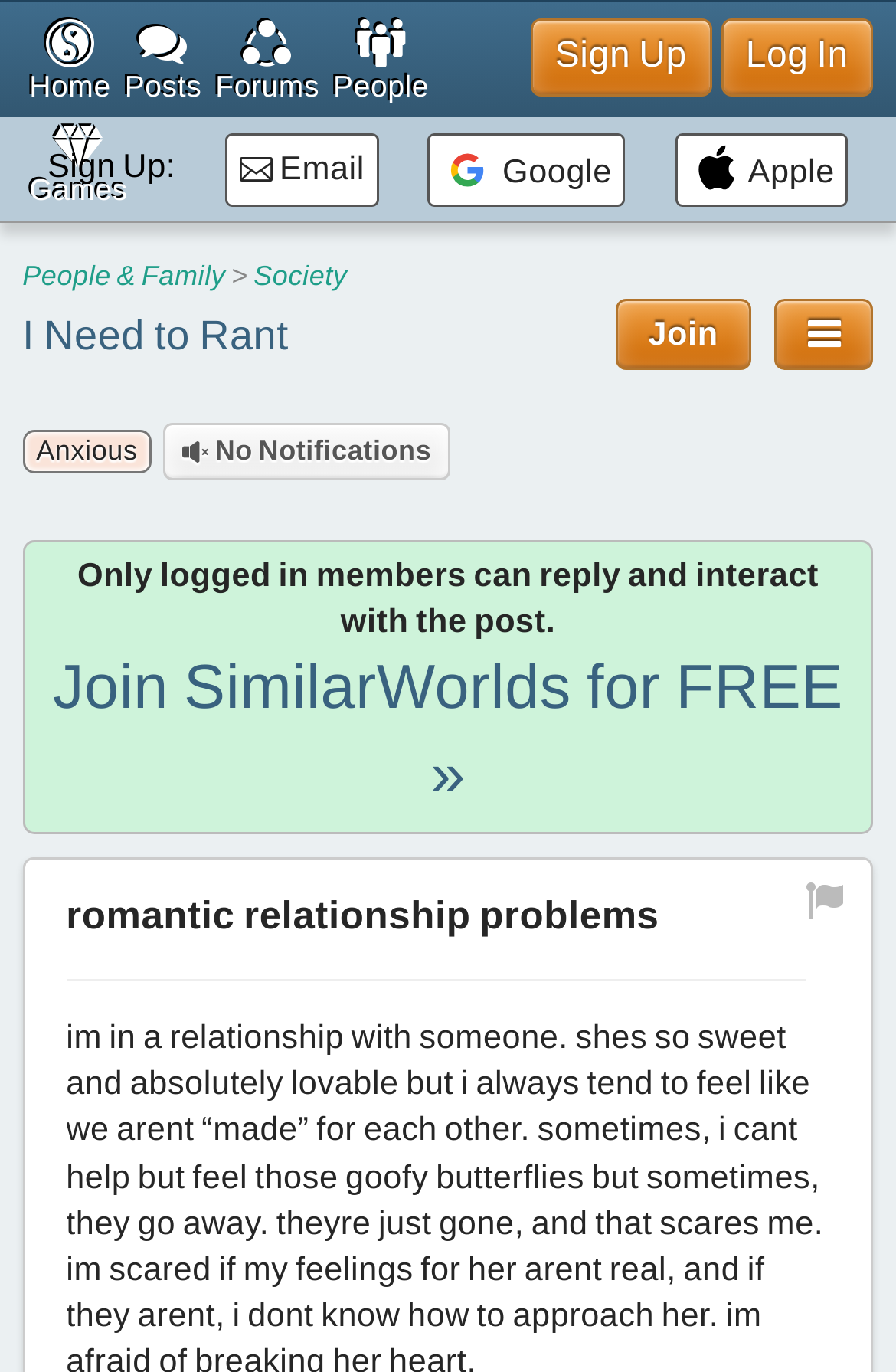Identify and provide the bounding box for the element described by: "parent_node: Join title="Group Menu"".

[0.864, 0.218, 0.975, 0.27]